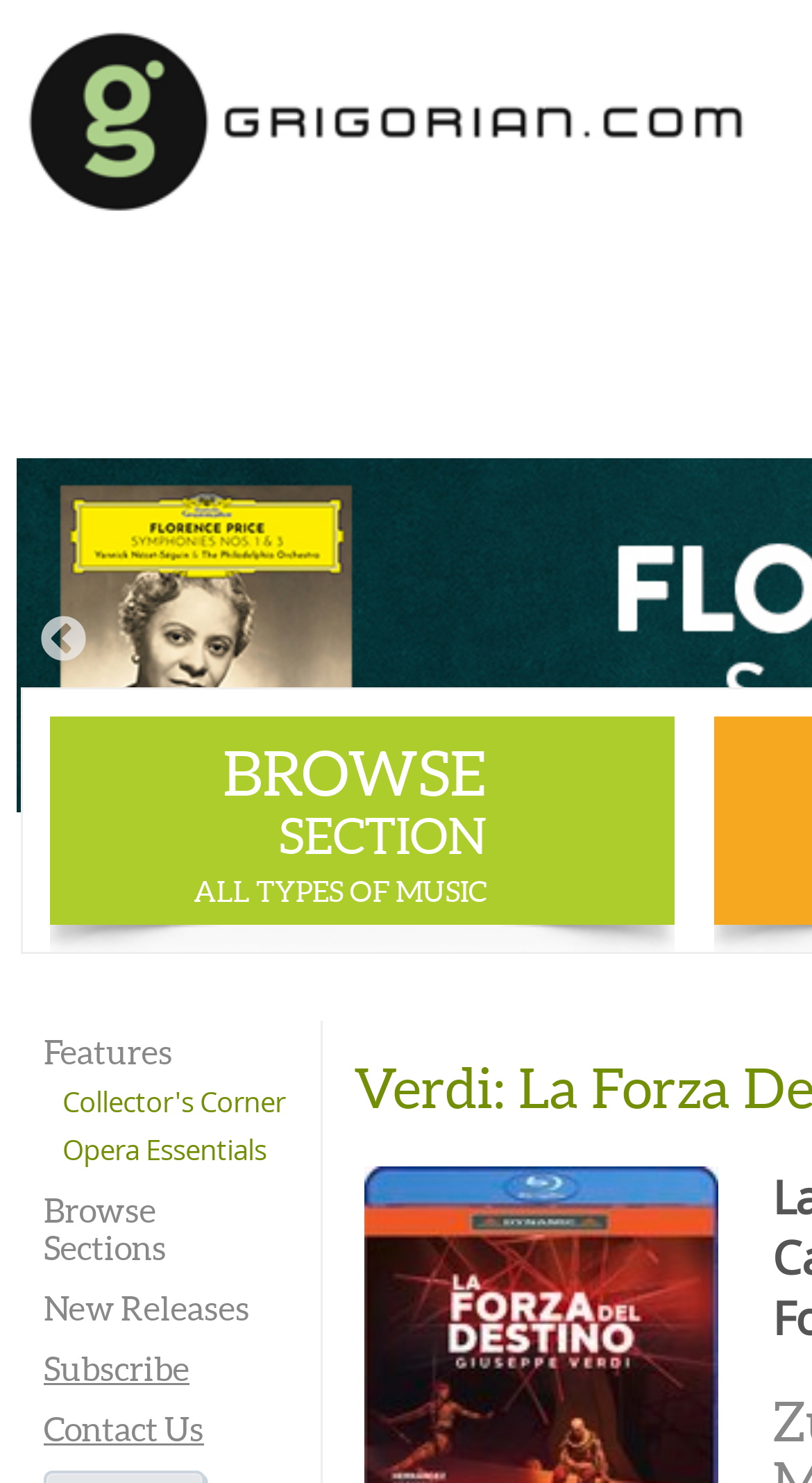Provide your answer in one word or a succinct phrase for the question: 
What is the category below 'Features'?

Collector's Corner